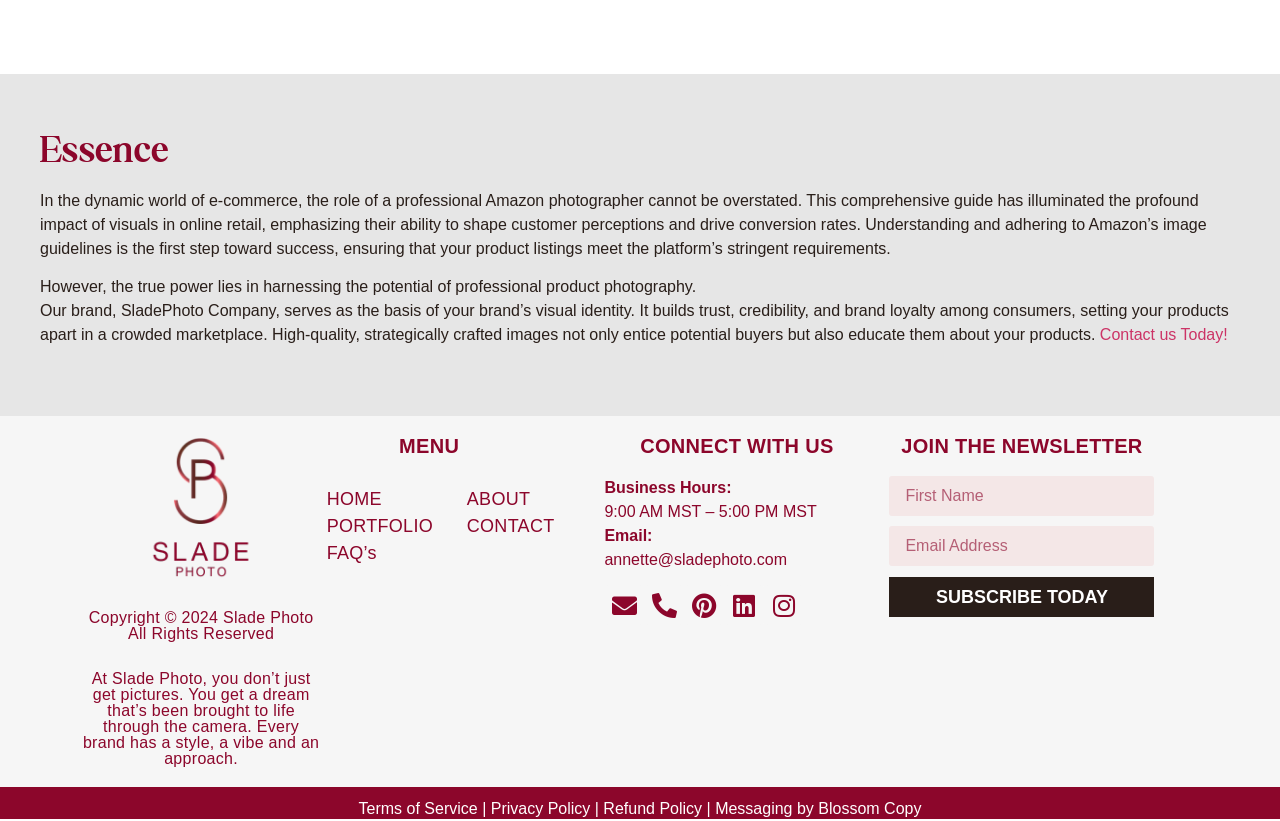Identify the bounding box coordinates for the element you need to click to achieve the following task: "Enter First Name". The coordinates must be four float values ranging from 0 to 1, formatted as [left, top, right, bottom].

[0.695, 0.58, 0.902, 0.629]